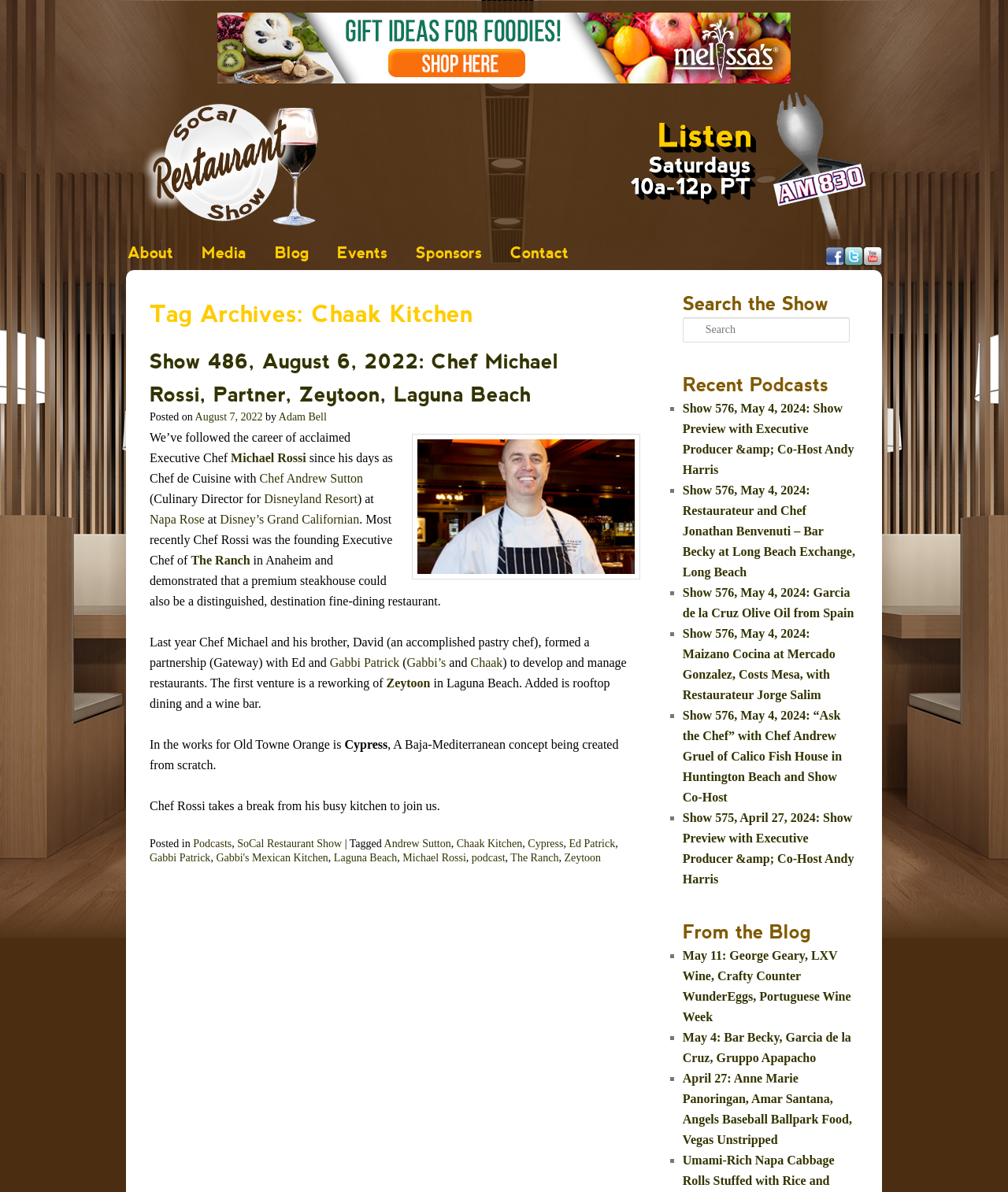What is the name of the concept being created in Old Towne Orange?
Using the screenshot, give a one-word or short phrase answer.

Cypress